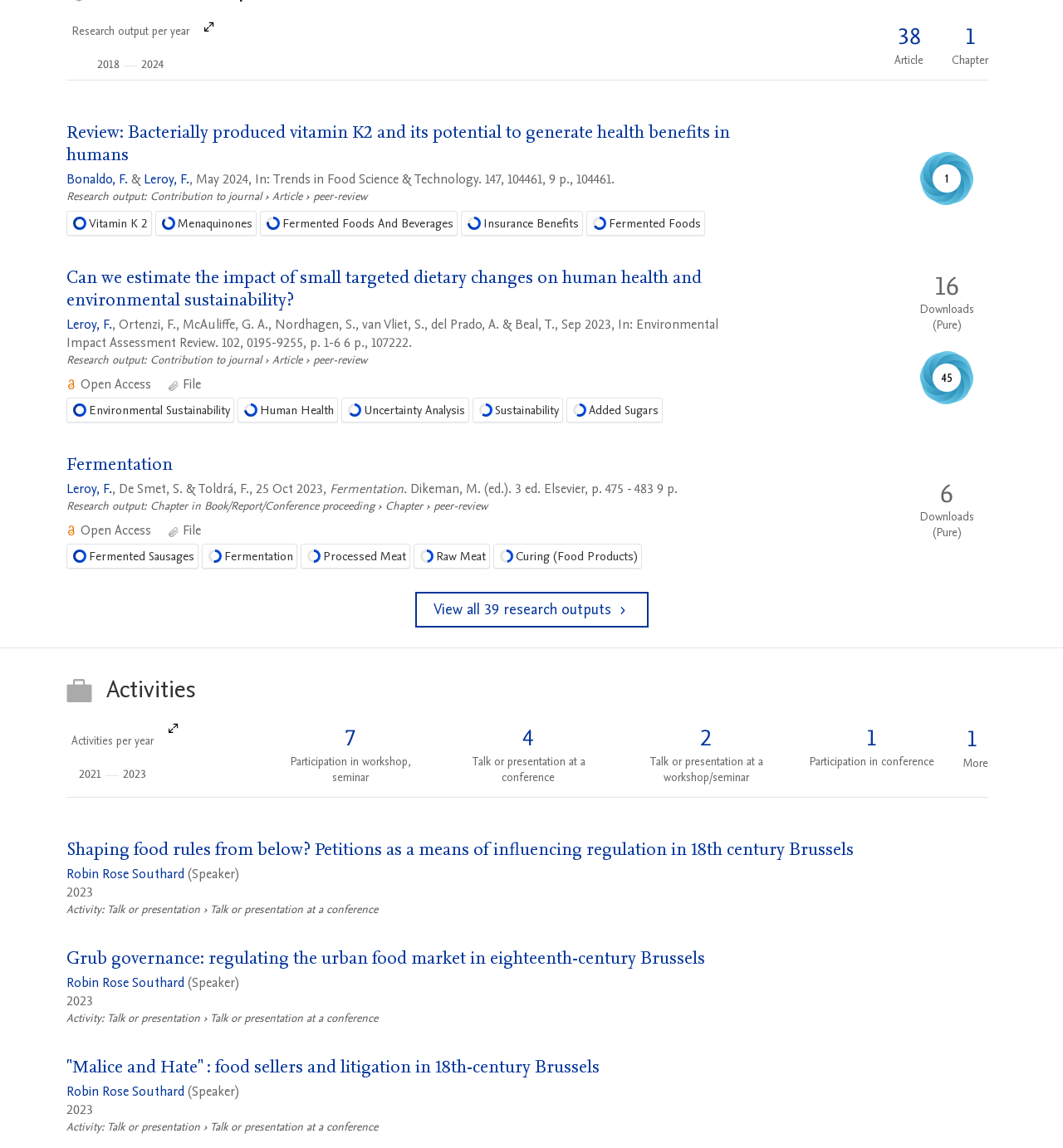Provide the bounding box for the UI element matching this description: "raw meat 47%".

[0.389, 0.474, 0.461, 0.496]